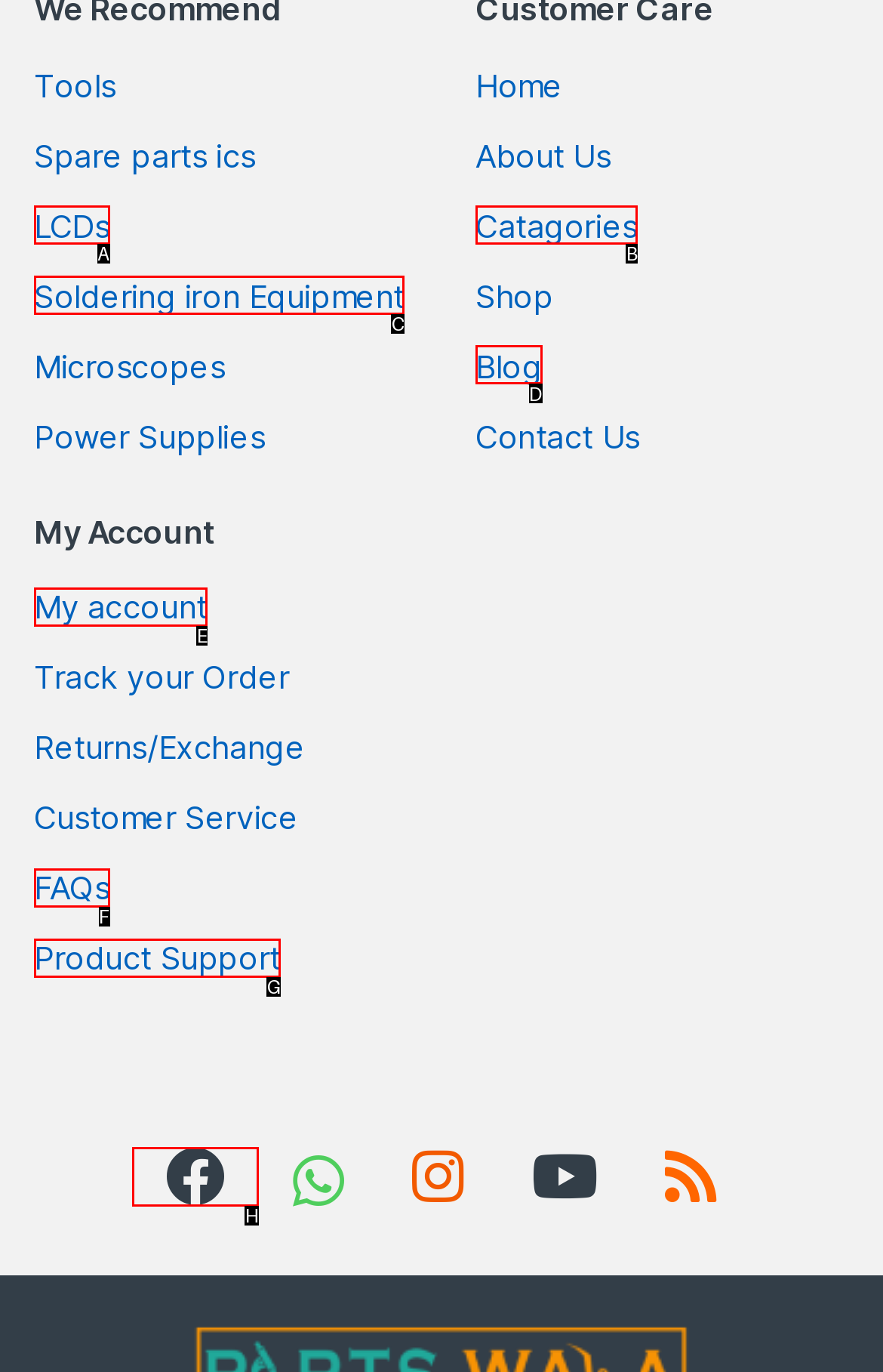To execute the task: Search with the magnifying glass icon, which one of the highlighted HTML elements should be clicked? Answer with the option's letter from the choices provided.

H